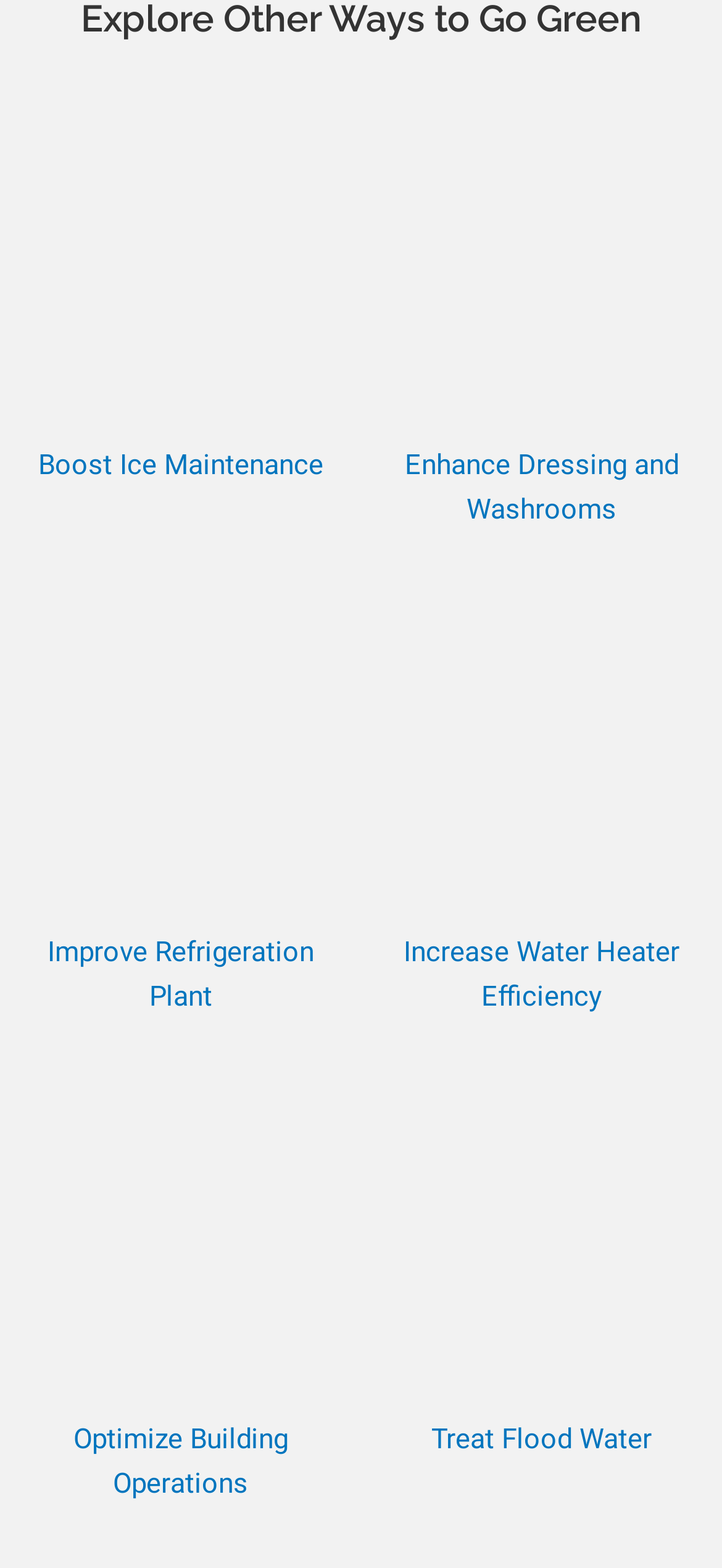What is the purpose of the 'maintenance' link?
Look at the screenshot and give a one-word or phrase answer.

To perform maintenance tasks